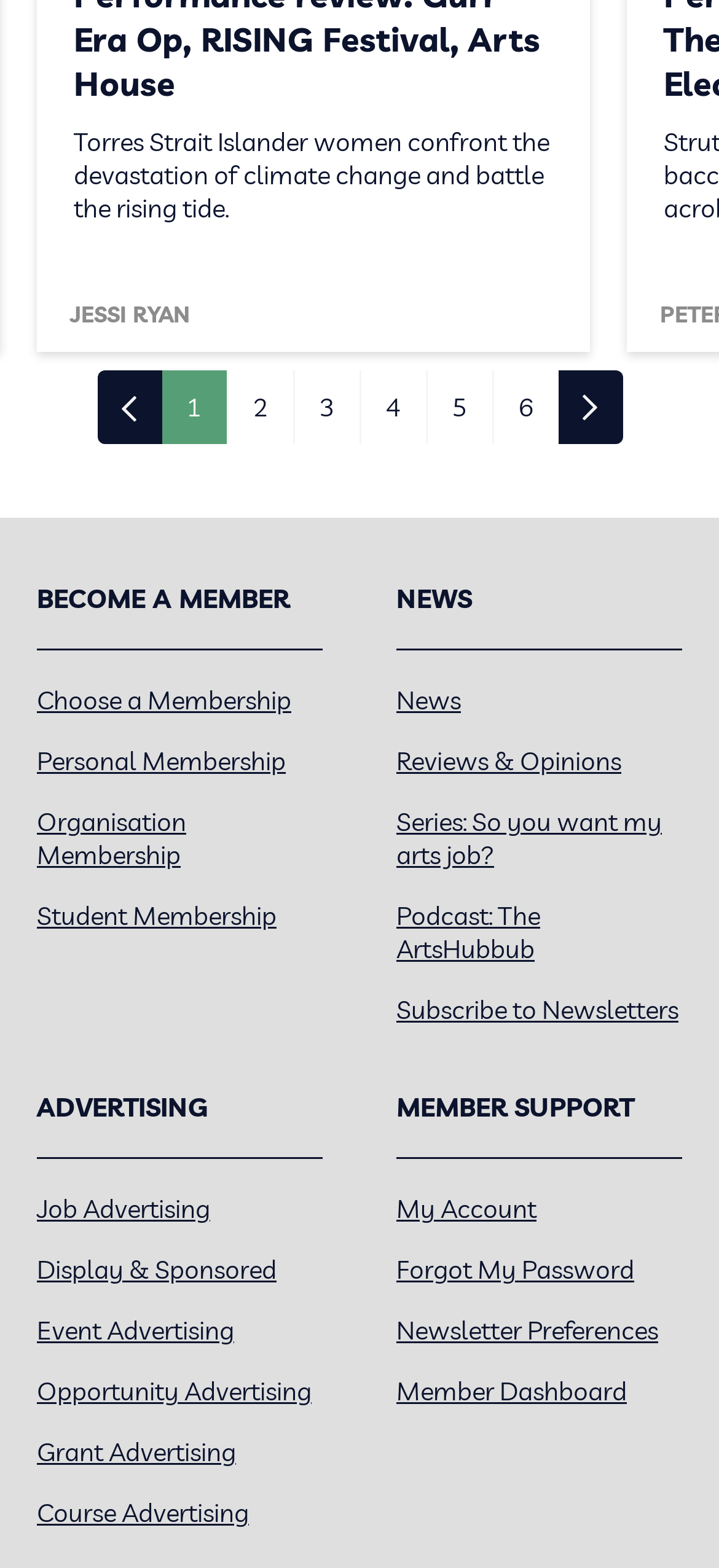Please find the bounding box for the following UI element description. Provide the coordinates in (top-left x, top-left y, bottom-right x, bottom-right y) format, with values between 0 and 1: 2

[0.317, 0.237, 0.406, 0.284]